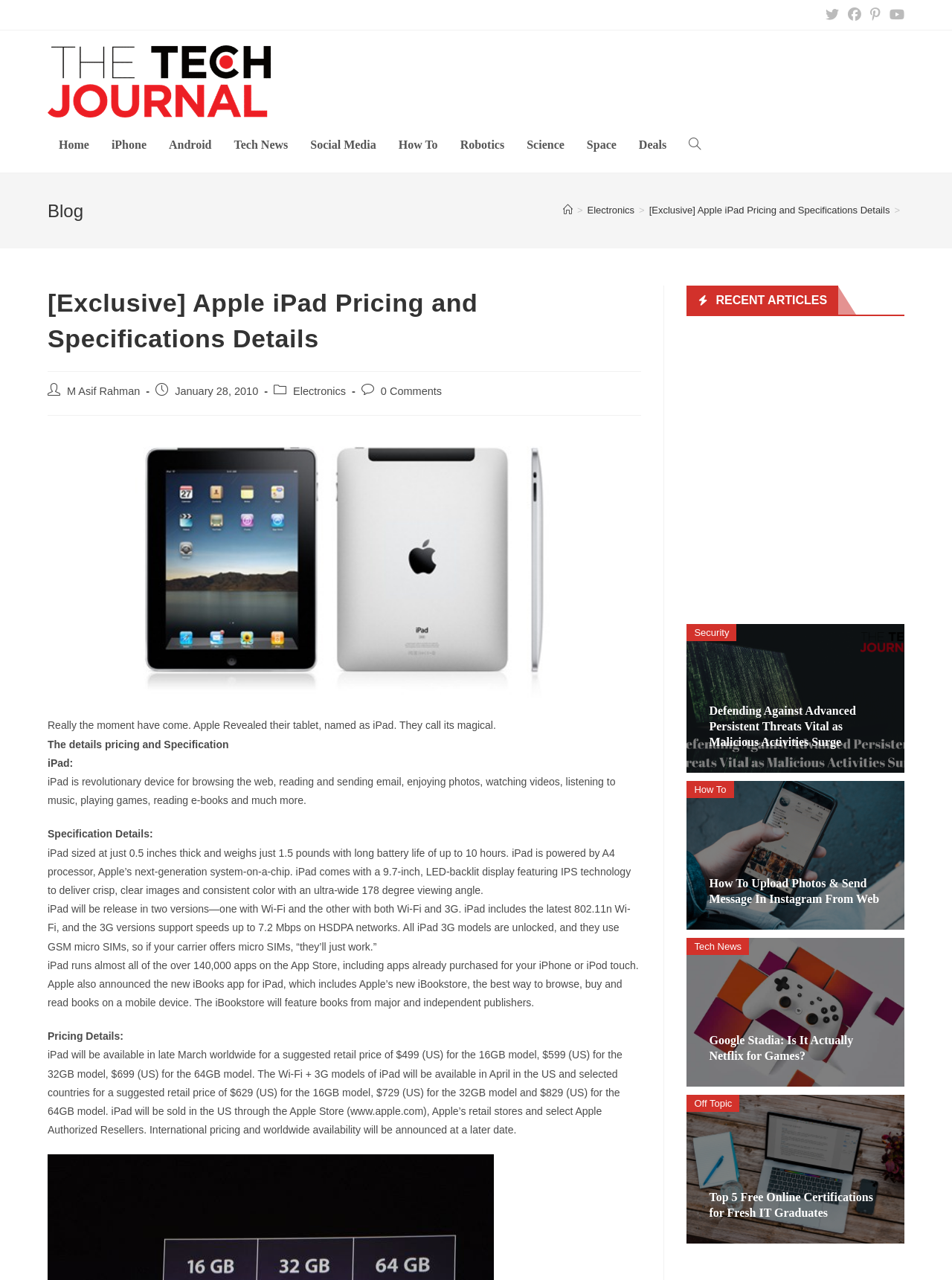Please find the bounding box coordinates (top-left x, top-left y, bottom-right x, bottom-right y) in the screenshot for the UI element described as follows: Home

[0.05, 0.092, 0.105, 0.135]